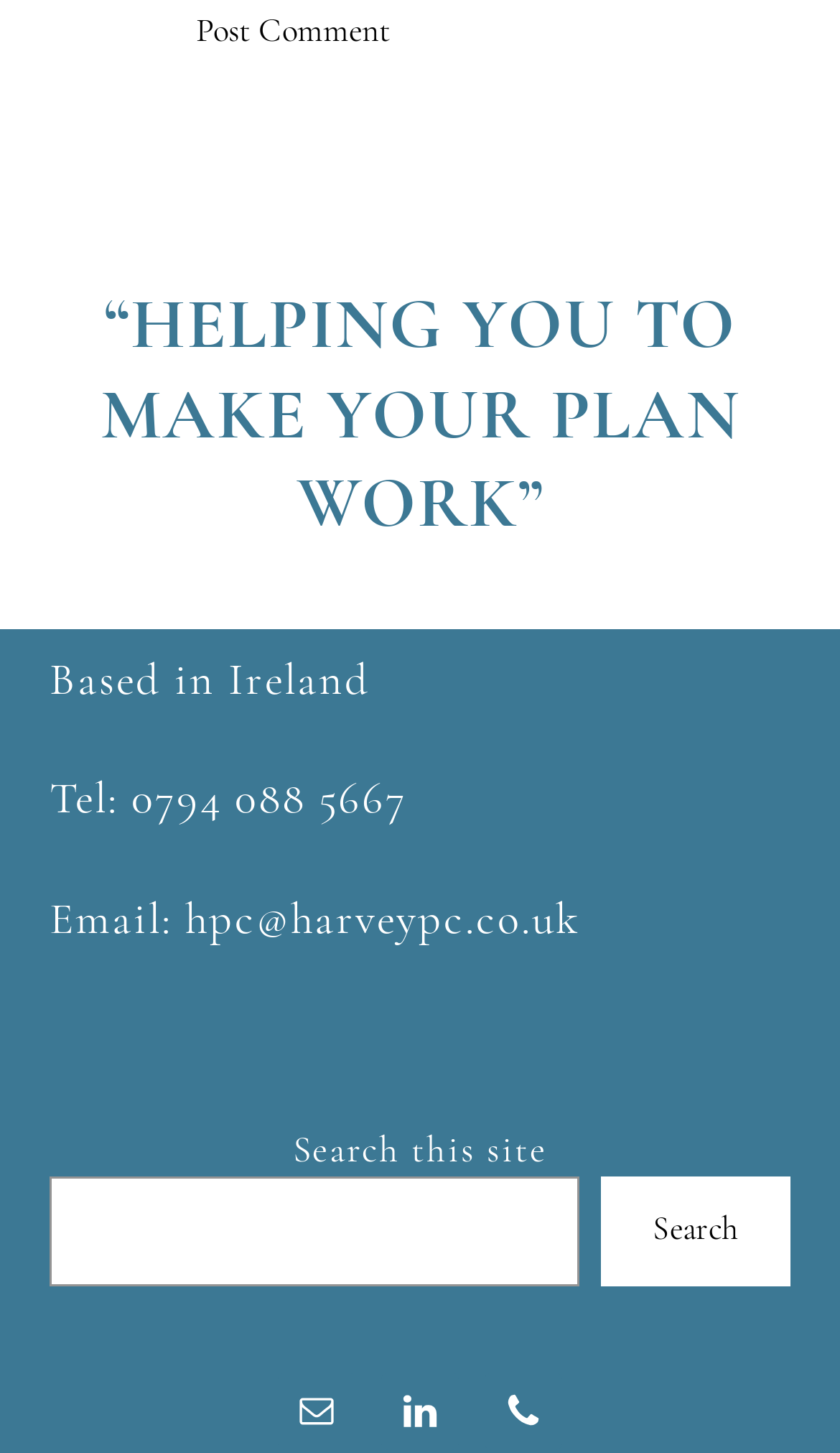What is the phone number provided in the footer?
Using the visual information, respond with a single word or phrase.

0794 088 5667